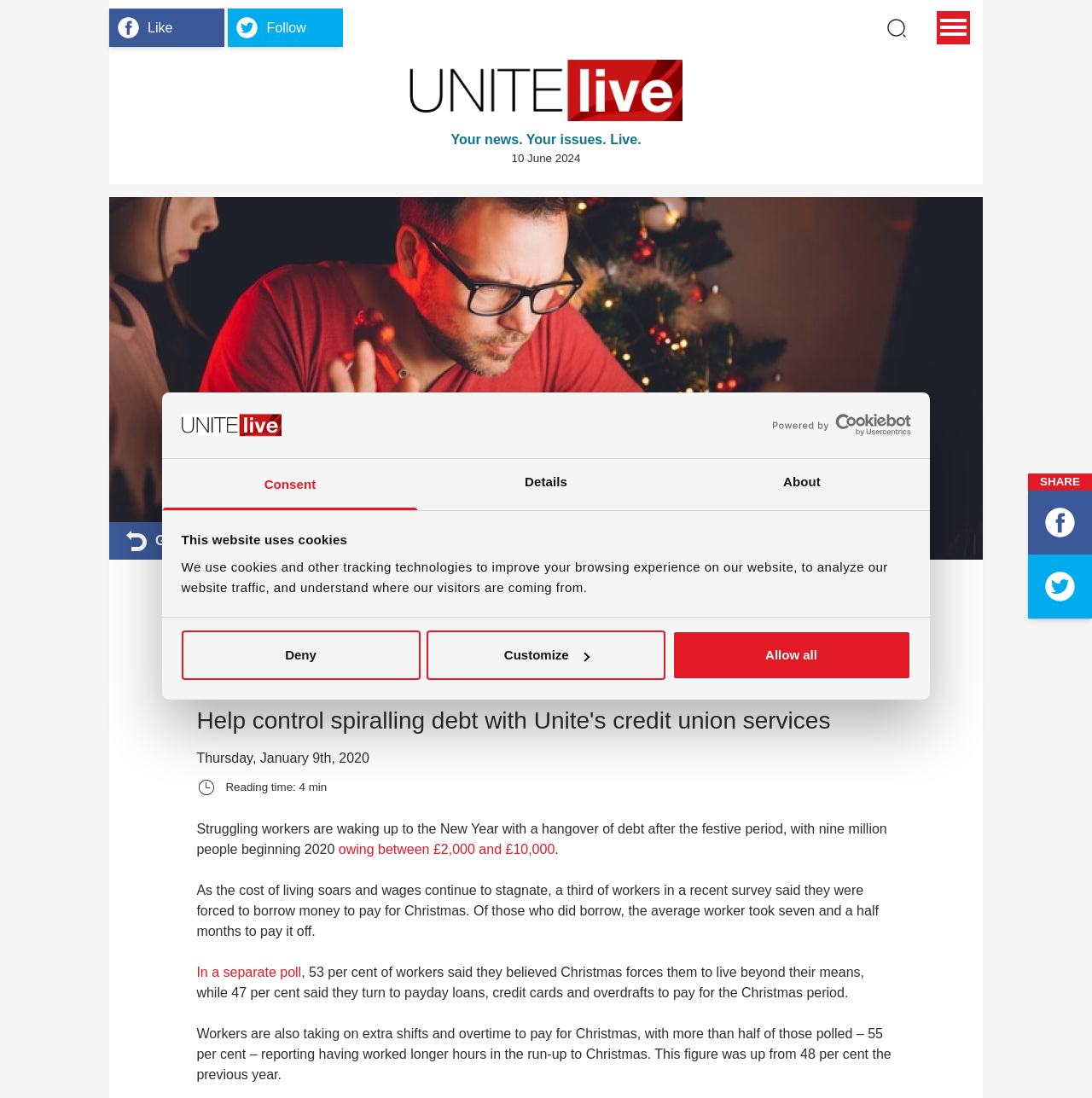Identify the bounding box coordinates for the UI element that matches this description: "owing between £2,000 and £10,000".

[0.31, 0.767, 0.508, 0.78]